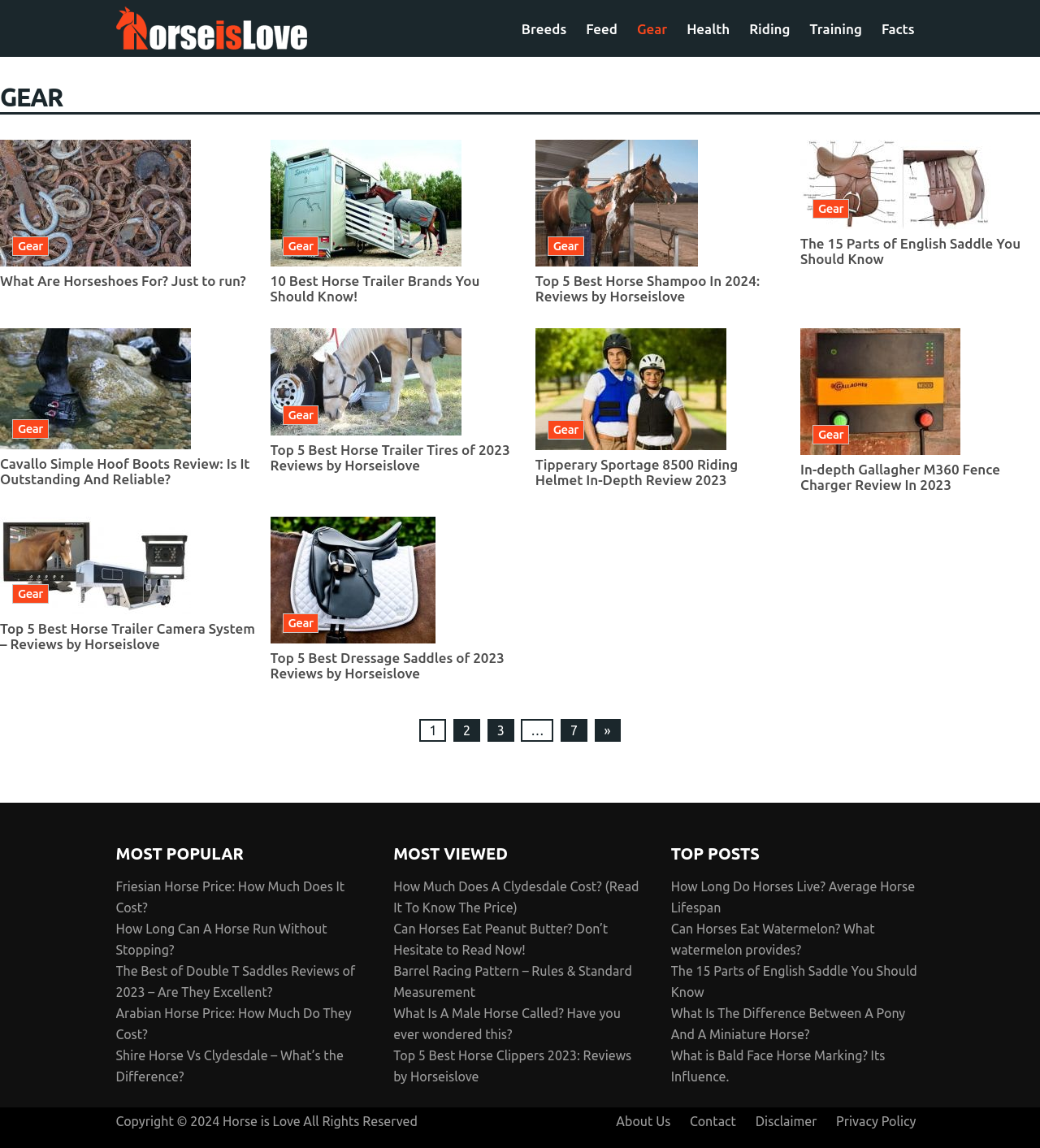Using the format (top-left x, top-left y, bottom-right x, bottom-right y), provide the bounding box coordinates for the described UI element. All values should be floating point numbers between 0 and 1: About Us

[0.592, 0.97, 0.645, 0.983]